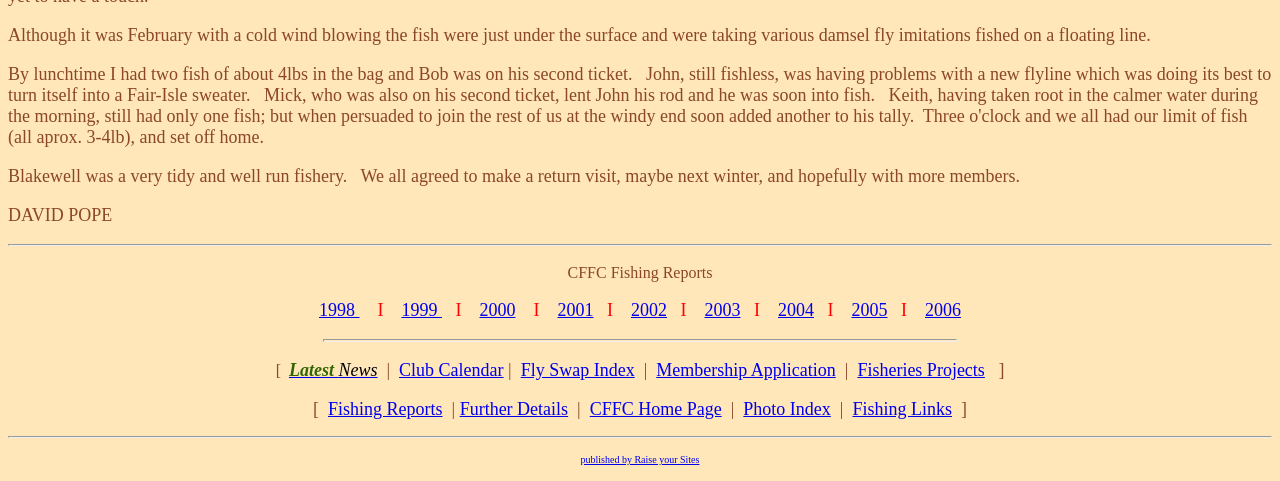Can you determine the bounding box coordinates of the area that needs to be clicked to fulfill the following instruction: "Read latest news"?

[0.226, 0.749, 0.295, 0.791]